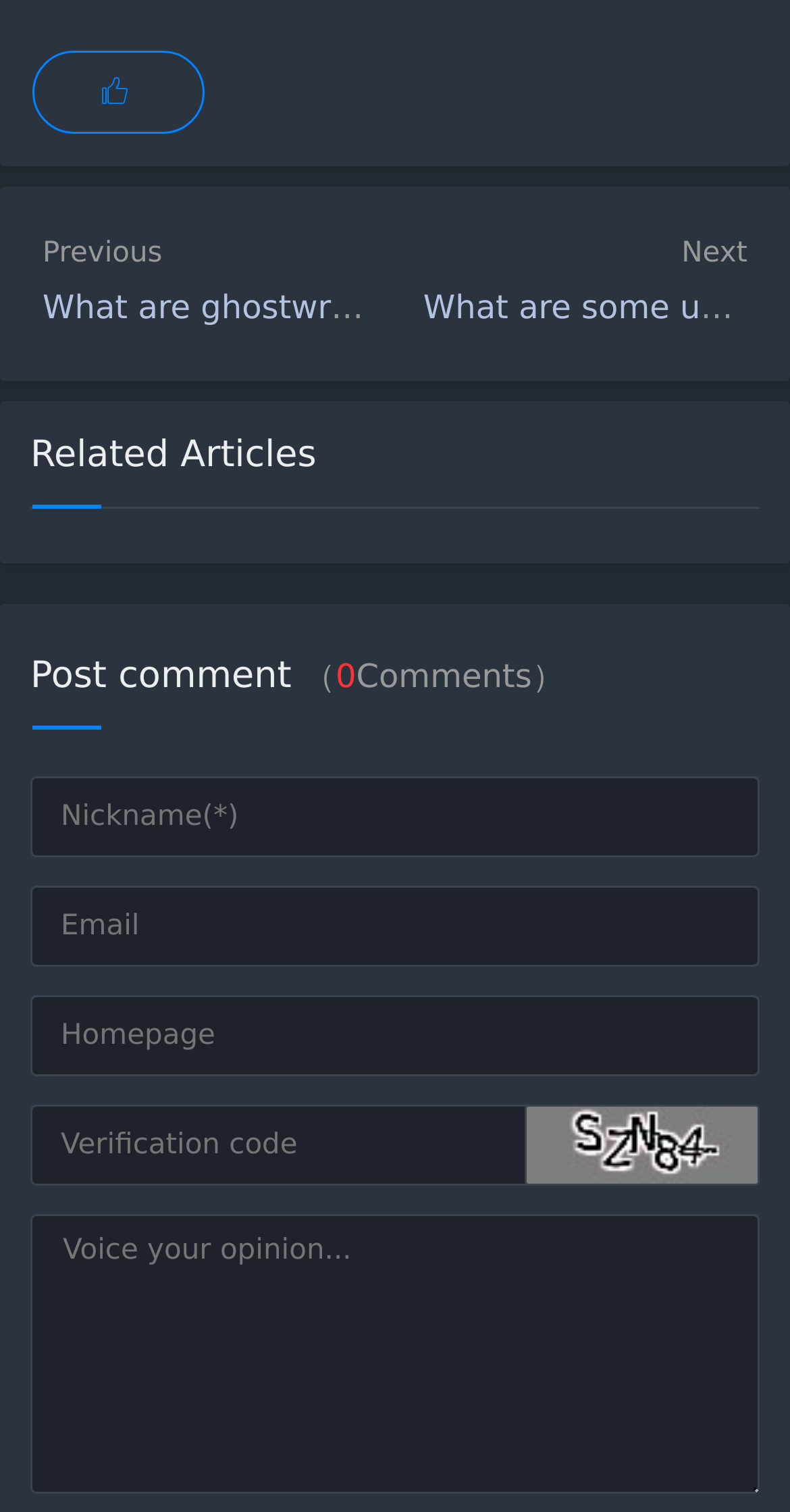How many textboxes are there for commenting?
Respond to the question with a single word or phrase according to the image.

5